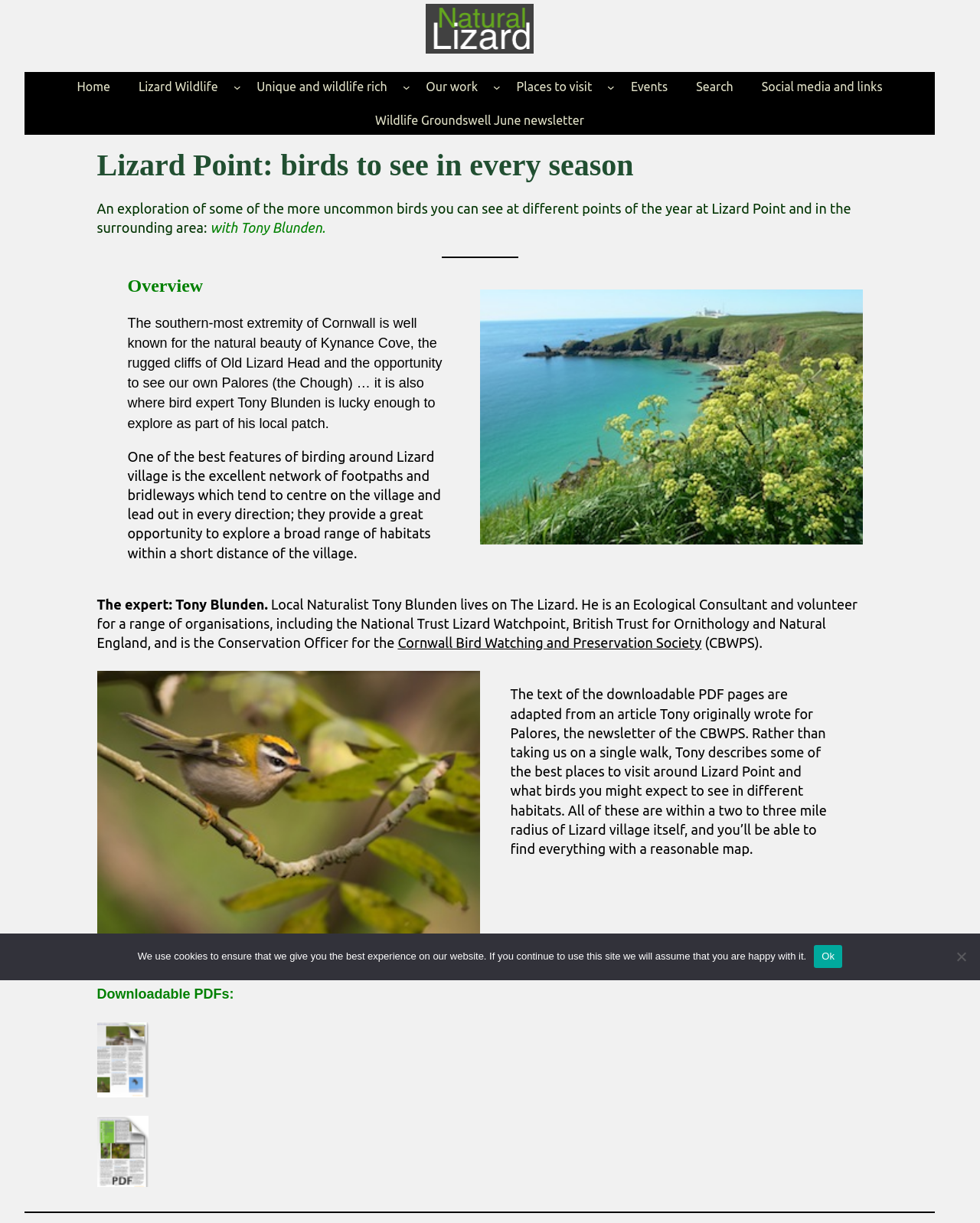What is the location of the natural beauty mentioned in the article?
Kindly offer a comprehensive and detailed response to the question.

The article mentions Kynance Cove as one of the natural beauties of the southern-most extremity of Cornwall, along with the rugged cliffs of Old Lizard Head and the opportunity to see the Chough.